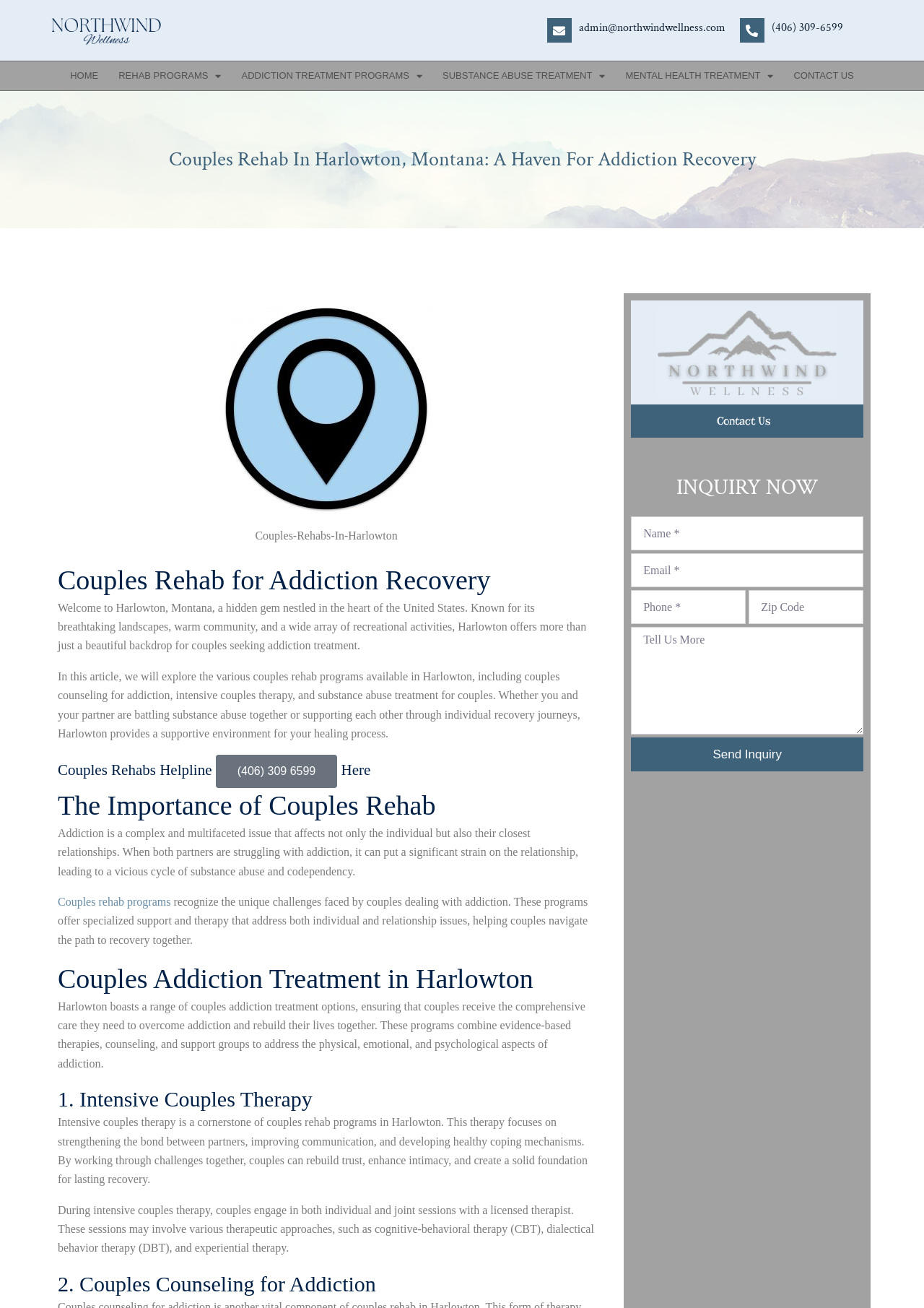Indicate the bounding box coordinates of the element that must be clicked to execute the instruction: "Learn more about couples rehab programs". The coordinates should be given as four float numbers between 0 and 1, i.e., [left, top, right, bottom].

[0.062, 0.685, 0.185, 0.694]